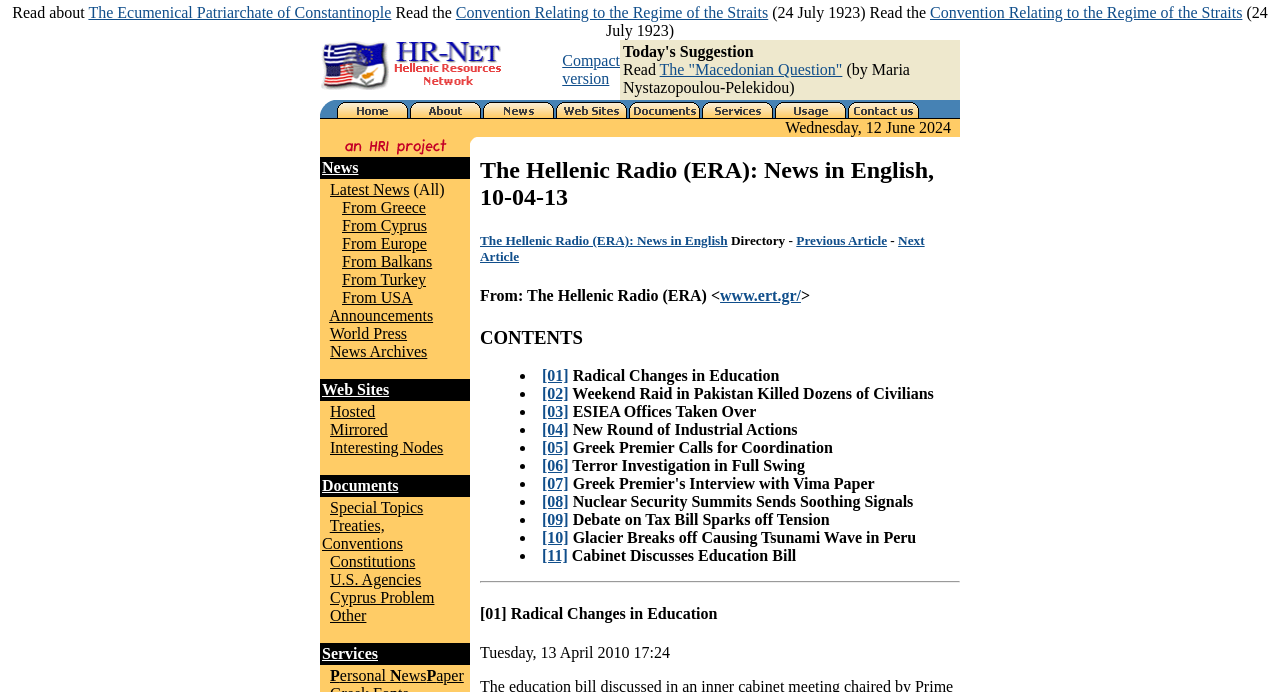Predict the bounding box for the UI component with the following description: "alt="Contact us" name="conton"".

[0.661, 0.15, 0.718, 0.175]